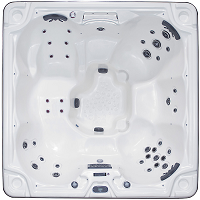Interpret the image and provide an in-depth description.

This image showcases a spacious hot tub designed to comfortably accommodate 5-6 people. The tub features a sleek and modern design with multiple seating arrangements, ensuring that family and friends can relax together. The interior is equipped with a variety of jets positioned to provide a soothing massage experience. Its pristine white surface is complemented by black accents, highlighting the tub's contemporary aesthetic. Ideal for hosting social gatherings or unwinding after a long day, this hot tub promises an enjoyable and relaxing experience for everyone involved.